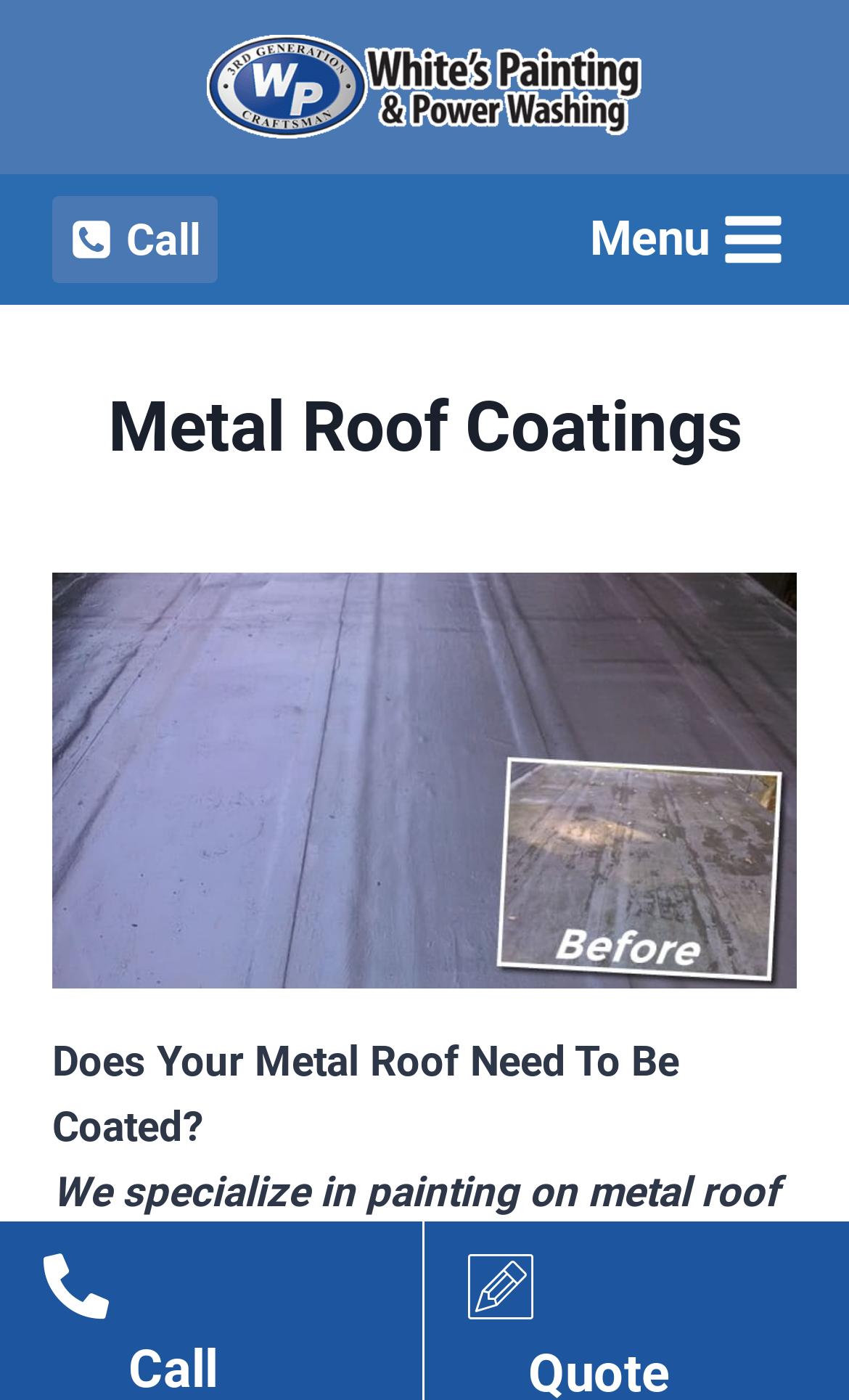Use a single word or phrase to answer the question: What is the purpose of the 'Open menu' button?

To open a menu